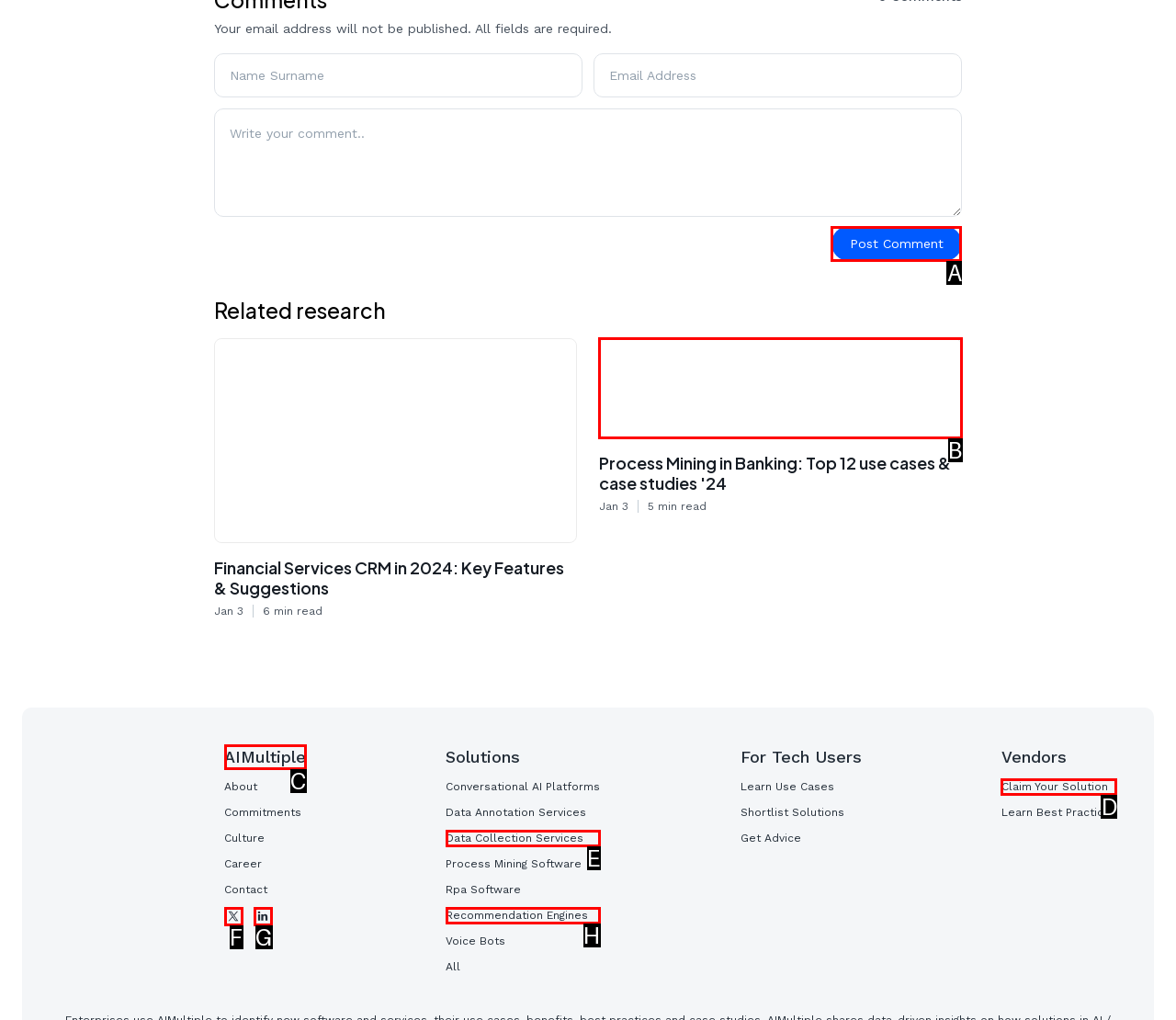Identify the letter of the option to click in order to Learn about Process Mining in Banking. Answer with the letter directly.

B